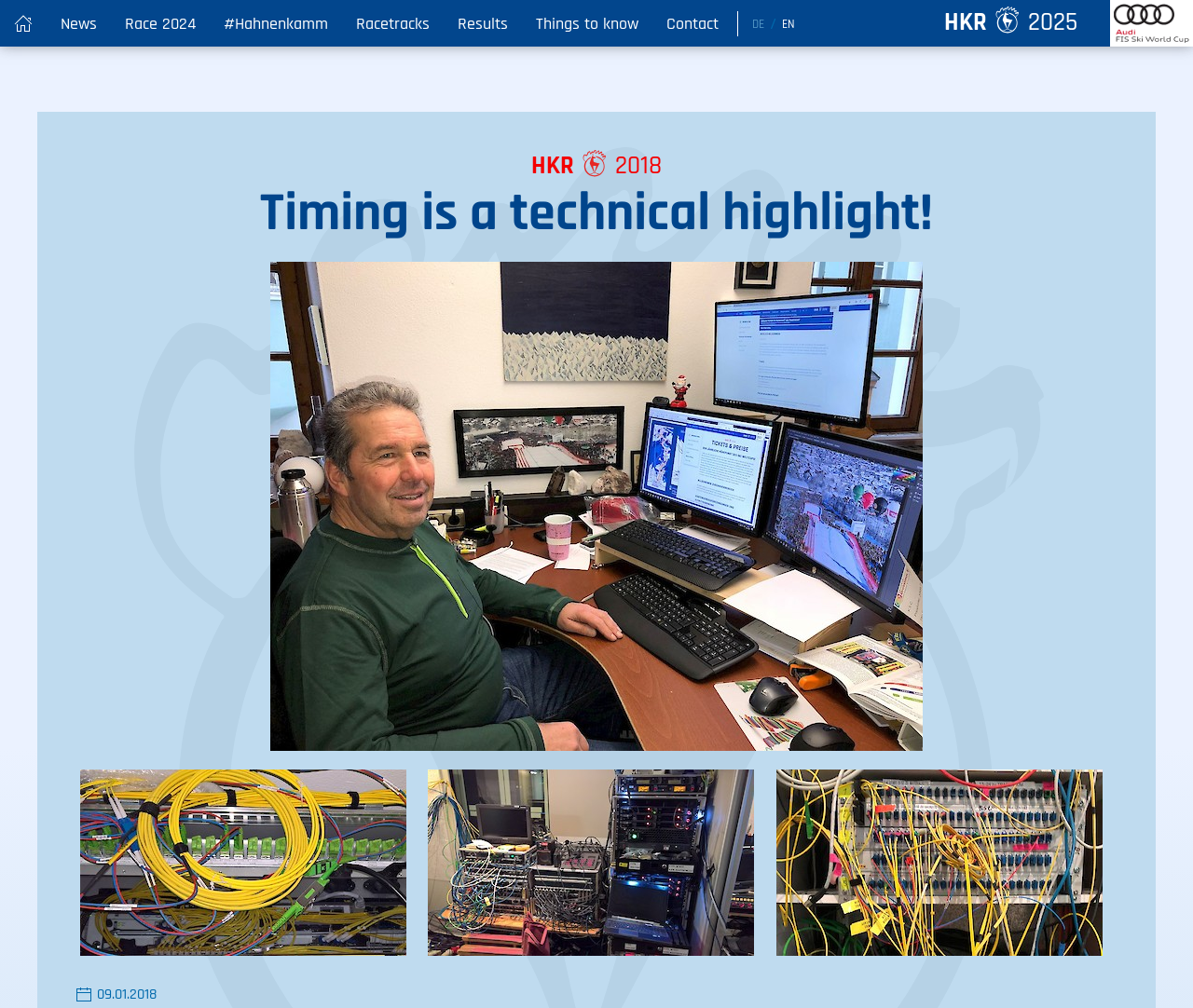Please identify the bounding box coordinates of the area I need to click to accomplish the following instruction: "visit Hahnenkamm page".

[0.176, 0.0, 0.287, 0.046]